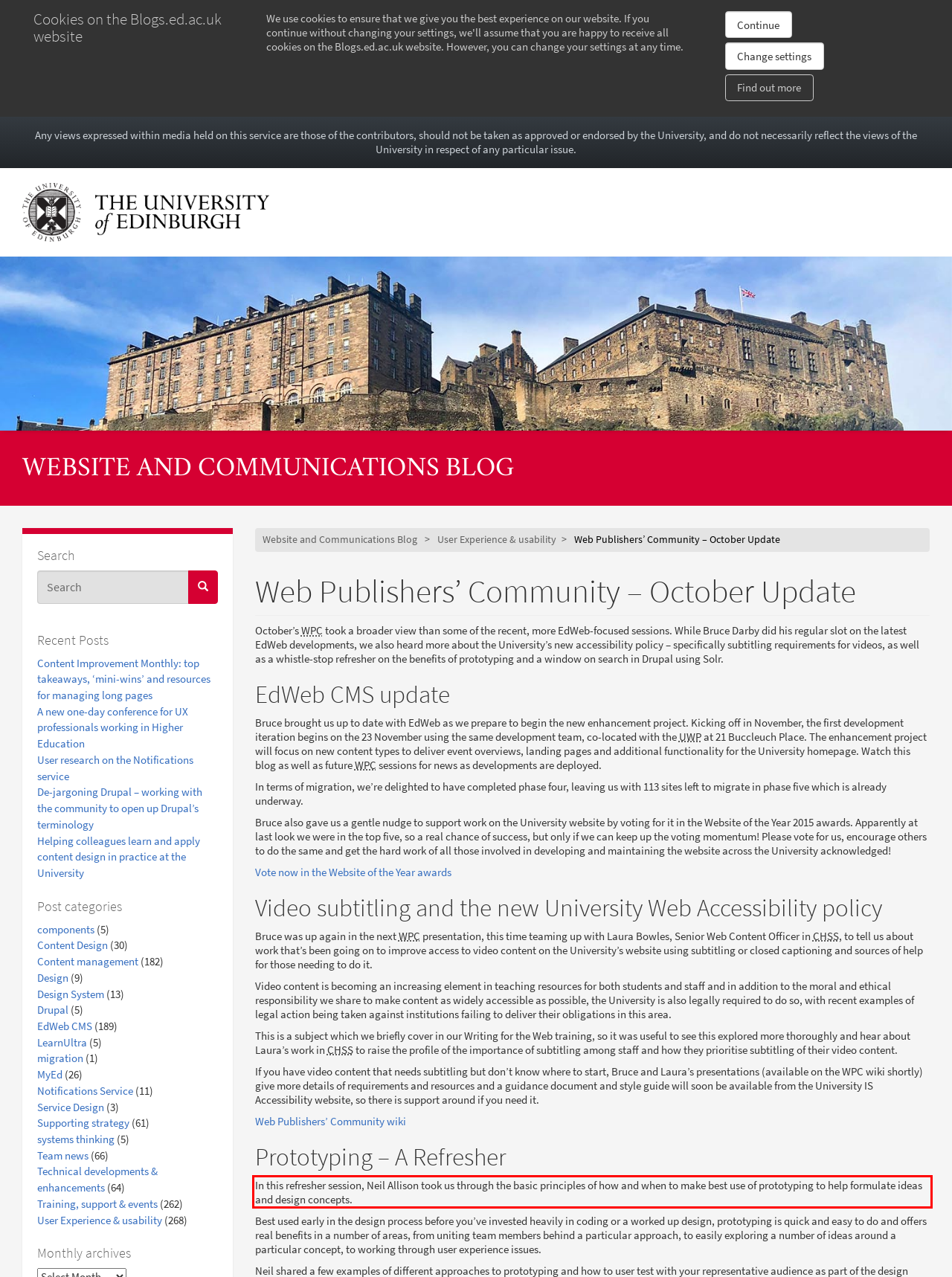Review the screenshot of the webpage and recognize the text inside the red rectangle bounding box. Provide the extracted text content.

In this refresher session, Neil Allison took us through the basic principles of how and when to make best use of prototyping to help formulate ideas and design concepts.